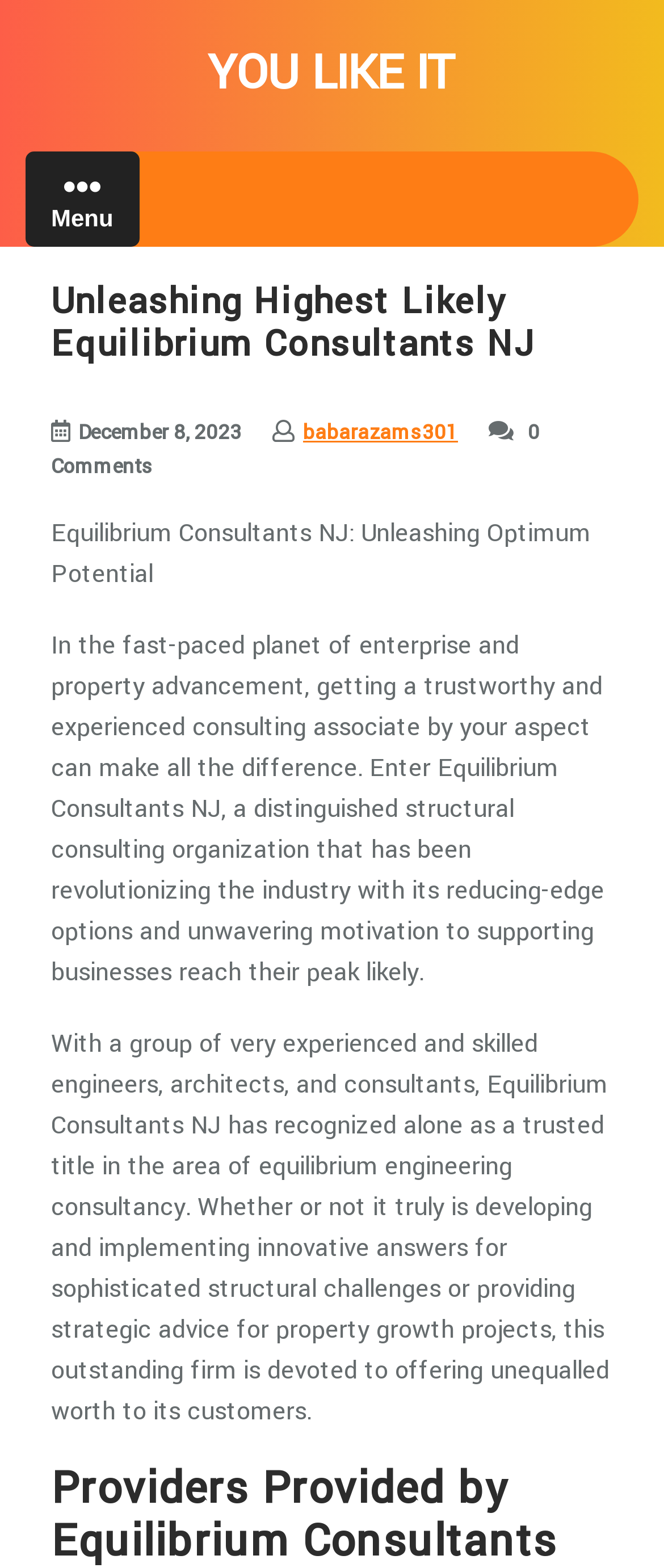Examine the screenshot and answer the question in as much detail as possible: What is the profession of the team members mentioned on the webpage?

I found the text 'a group of very experienced and skilled engineers, architects, and consultants' on the webpage, which is located in a StaticText element with bounding box coordinates [0.077, 0.655, 0.918, 0.912]. This indicates that the team members mentioned on the webpage are engineers, architects, and consultants.